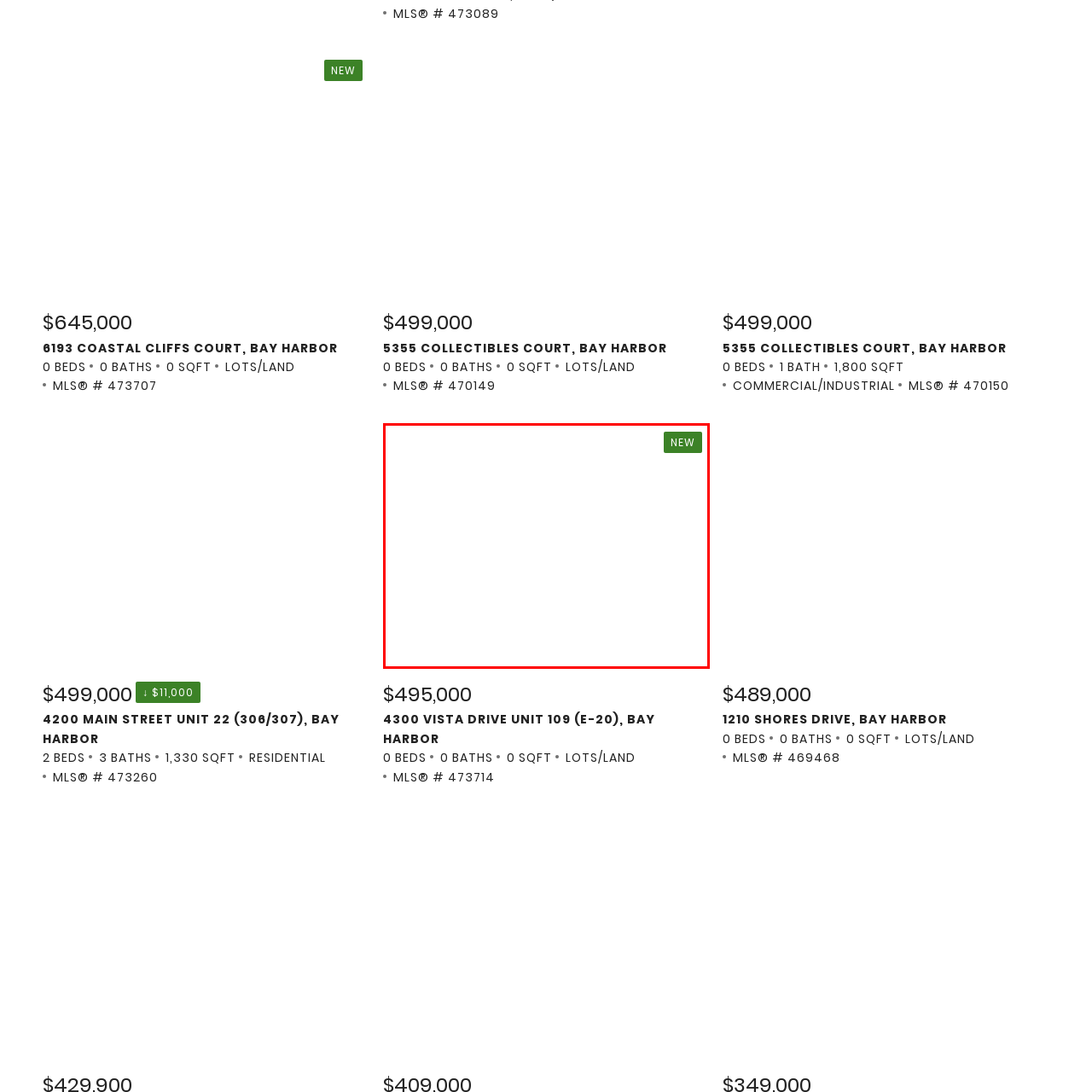Give a detailed description of the image area outlined by the red box.

The image features a property listing for a new real estate opportunity at "4300 Vista Drive Unit 109 (E-20), Bay Harbor." Prominently displayed is the label "NEW," emphasizing its recent market introduction. The property is offered at a price of $495,000 and includes key details such as 0 bedrooms, 0 bathrooms, and is classified as Lots/Land. Accompanying the price and property description, the listing includes the MLS® number 473714, which provides an easy reference for potential buyers looking to explore further information about the listing.